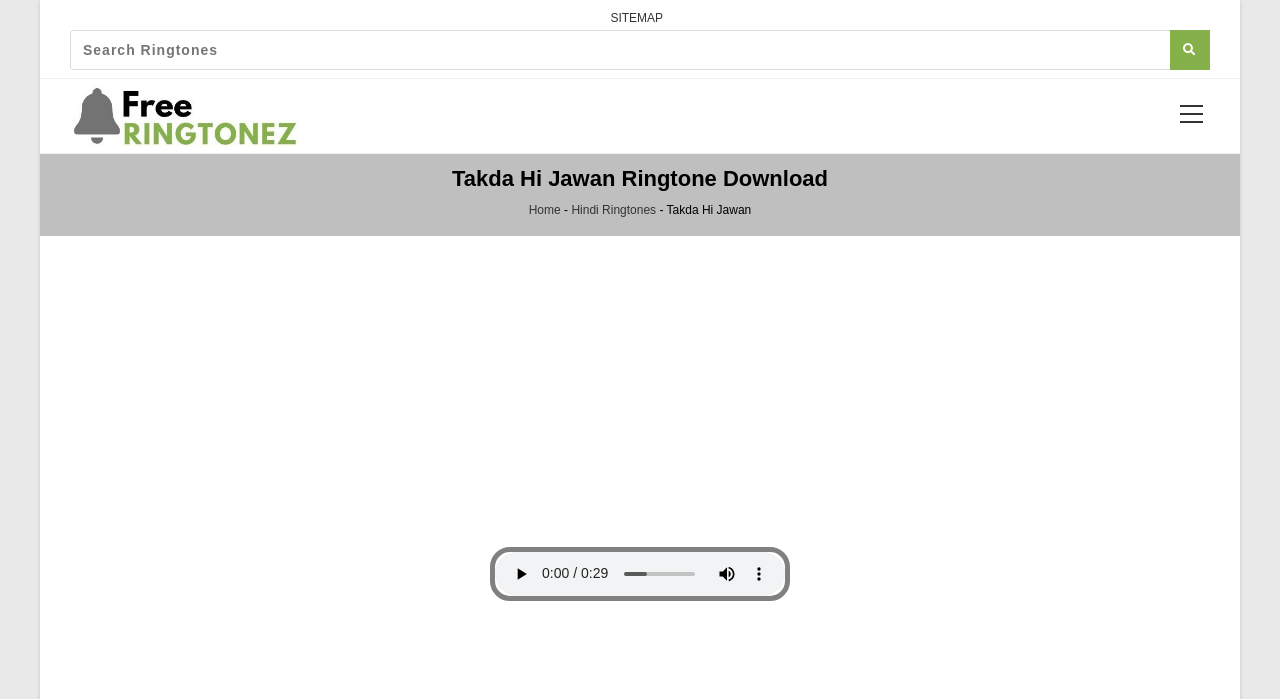Determine the bounding box coordinates of the UI element described by: "aria-label="Advertisement" name="aswift_4" title="Advertisement"".

[0.031, 0.35, 0.969, 0.75]